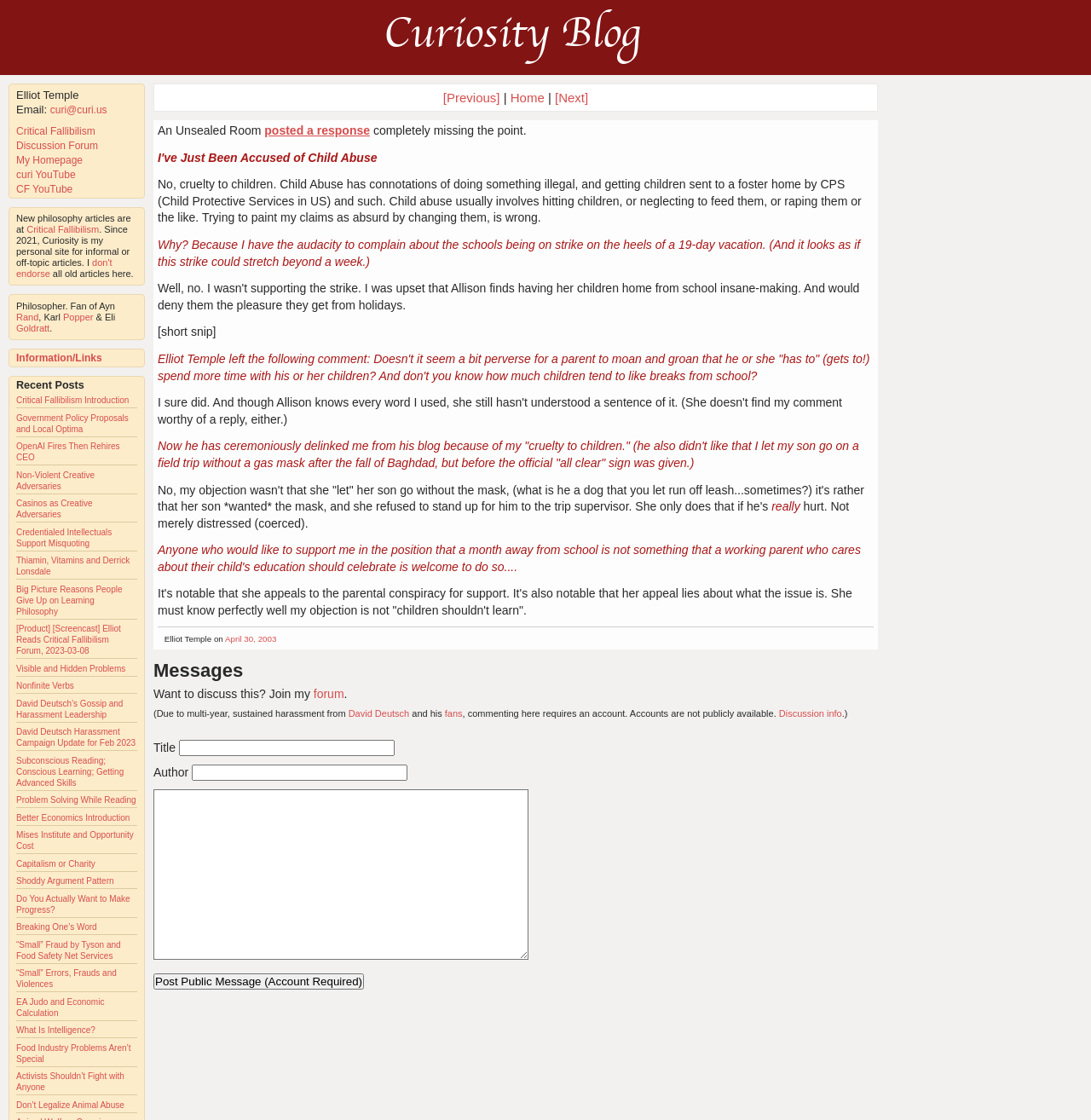Describe every aspect of the webpage in a detailed manner.

This webpage is a blog about philosophy and reason, titled "Curiosity". At the top, there is a link to the "Curiosity Blog" and some information about the author, Elliot Temple, including his email address and links to his homepage, YouTube channel, and other related websites.

Below this, there is a section with a heading "Information/Links" that contains a link to the same title. Next to this, there is a section with a heading "Recent Posts" that lists multiple links to various articles, including "Critical Fallibilism Introduction", "Government Policy Proposals and Local Optima", and many others.

On the right side of the page, there are navigation links to move to the previous or next page, as well as a link to the home page. 

The main content of the page is an article titled "An Unsealed Room" which appears to be a response to a comment made by someone else. The article discusses the topic of child abuse and the author's objections to the way the term is used. There are several paragraphs of text, including quotes from the original comment and the author's responses.

At the bottom of the page, there is a separator line, followed by a section with a heading "Messages" that invites readers to discuss the topic on the author's forum. There is also a note about harassment from David Deutsch.